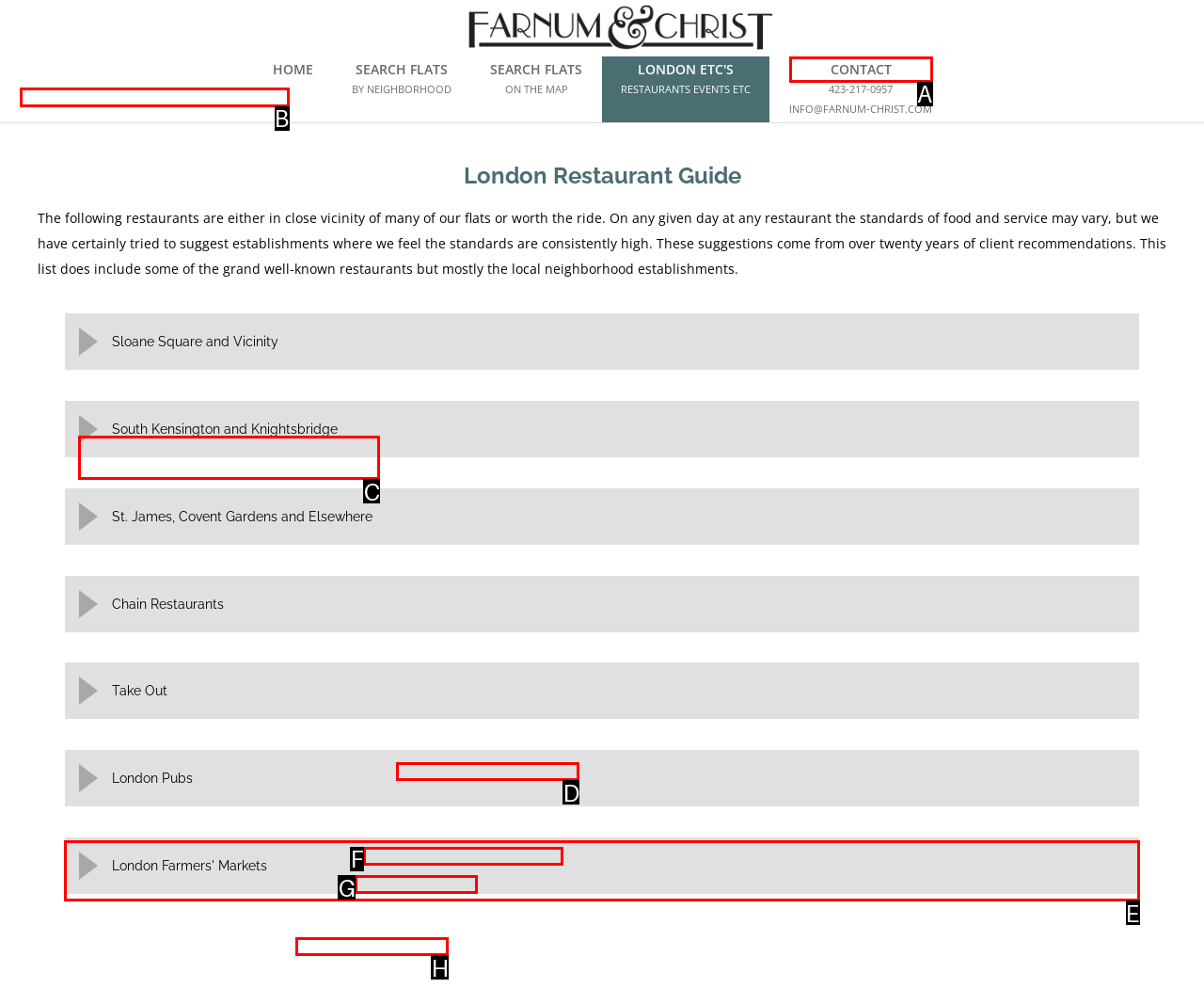Choose the letter of the option you need to click to Go to Home page. Answer with the letter only.

B